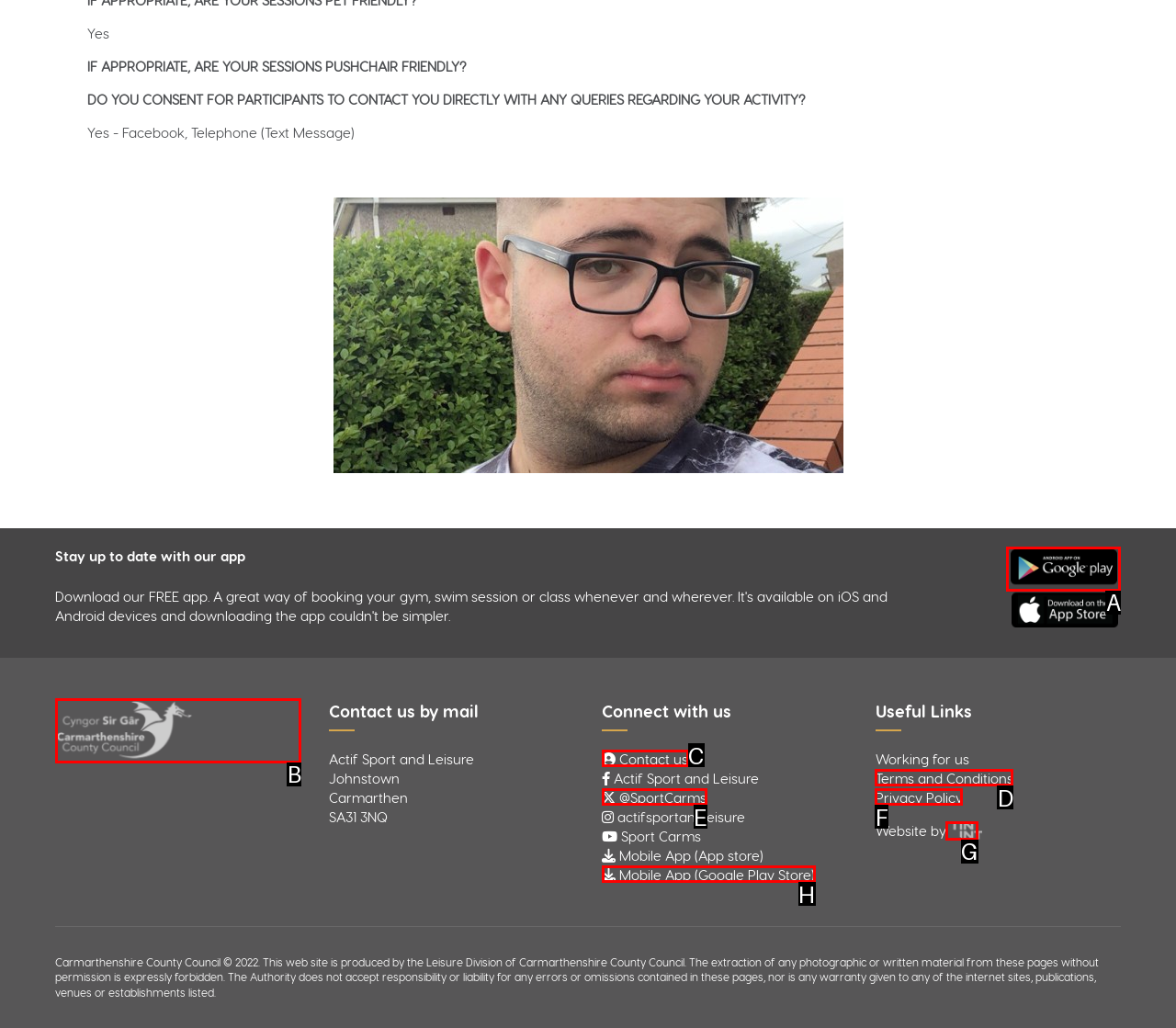Choose the letter of the option you need to click to Download our App on the Google Playstore. Answer with the letter only.

A